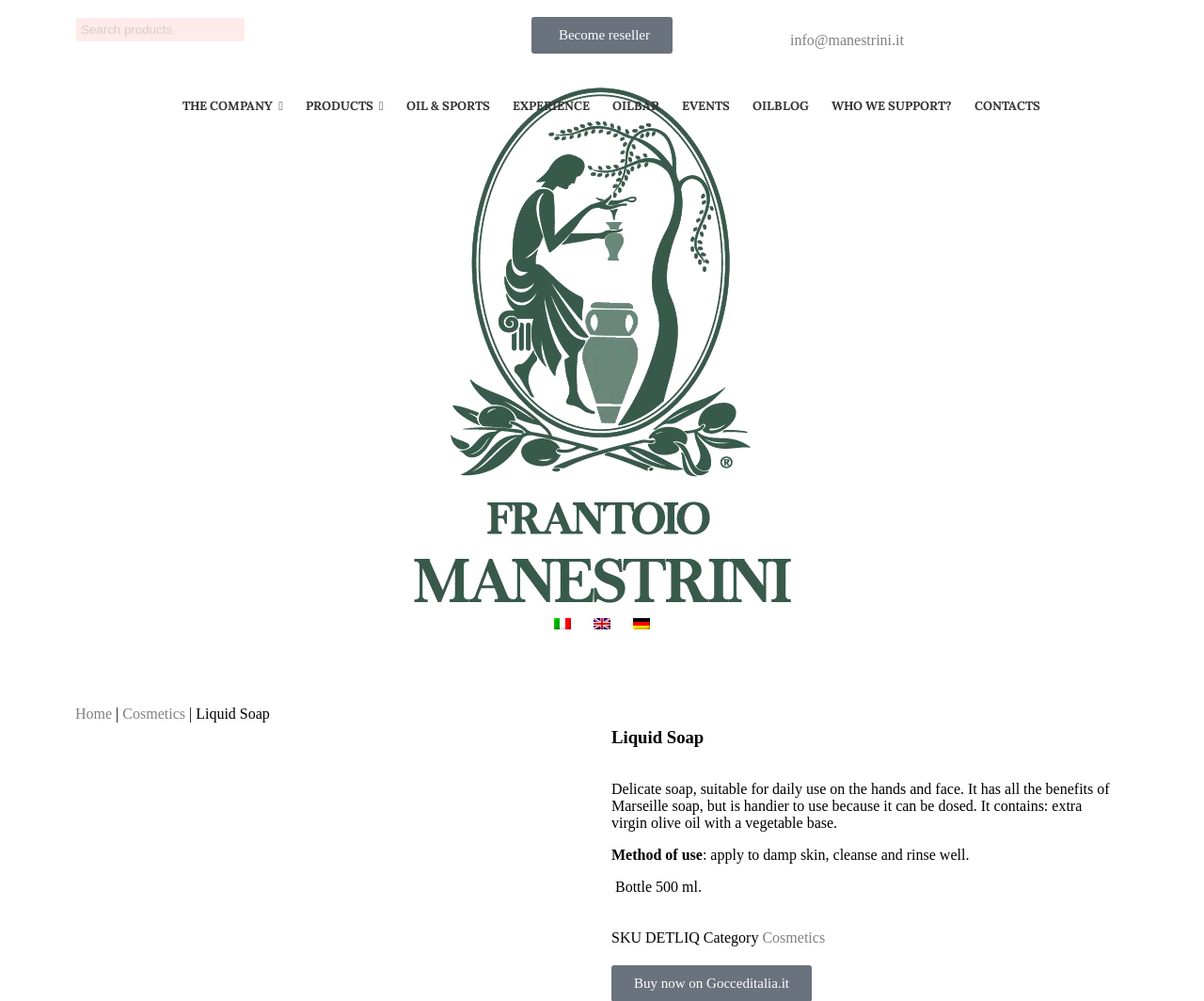Please find the bounding box for the following UI element description. Provide the coordinates in (top-left x, top-left y, bottom-right x, bottom-right y) format, with values between 0 and 1: Contacts

[0.801, 0.087, 0.872, 0.125]